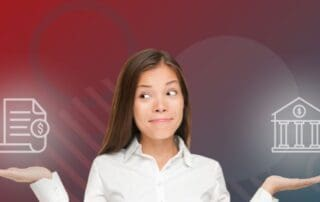What is the dominant color tone in the background?
Based on the screenshot, provide a one-word or short-phrase response.

Red